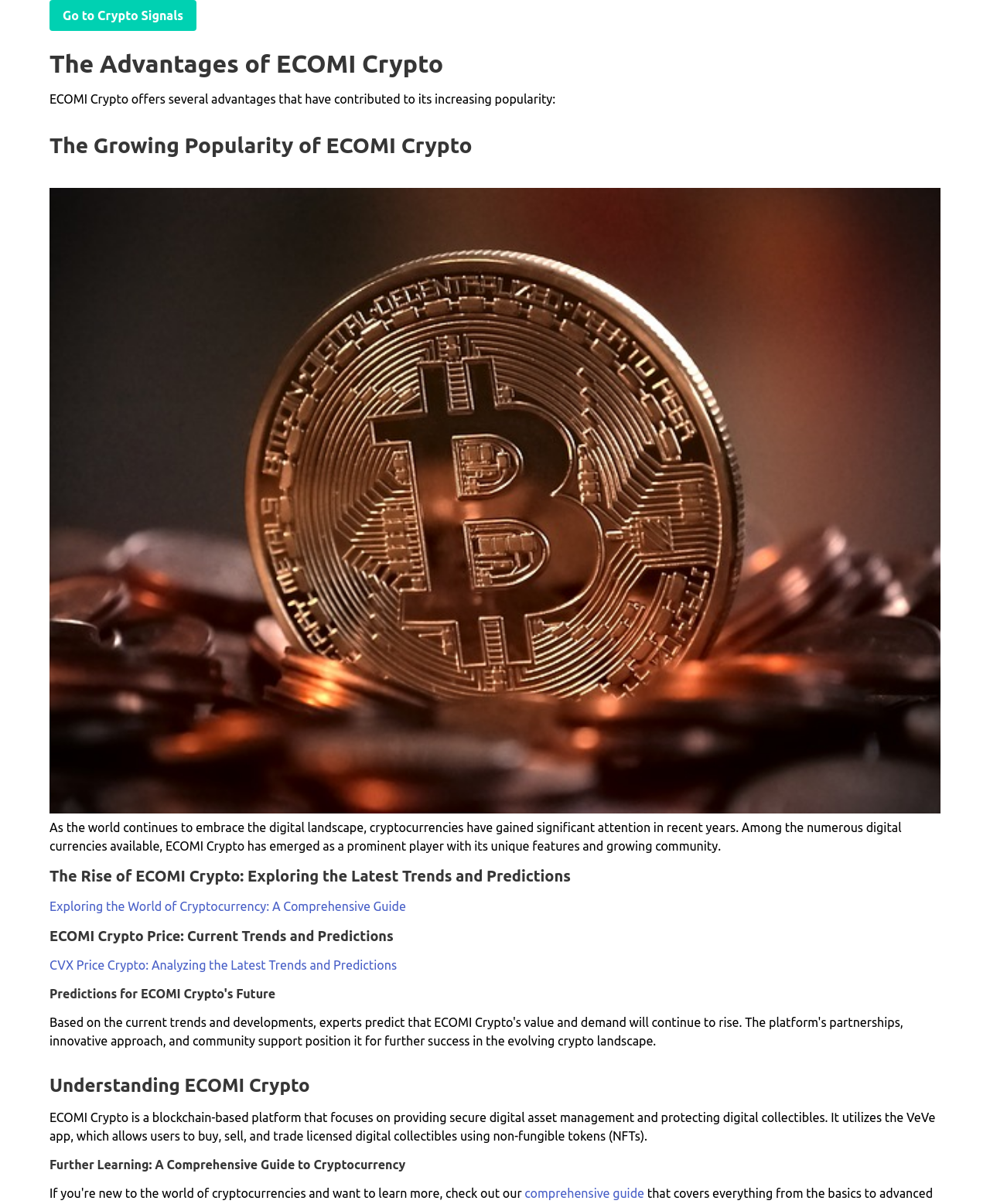What is the purpose of the VeVe app?
Please look at the screenshot and answer in one word or a short phrase.

Buy, sell, and trade licensed digital collectibles